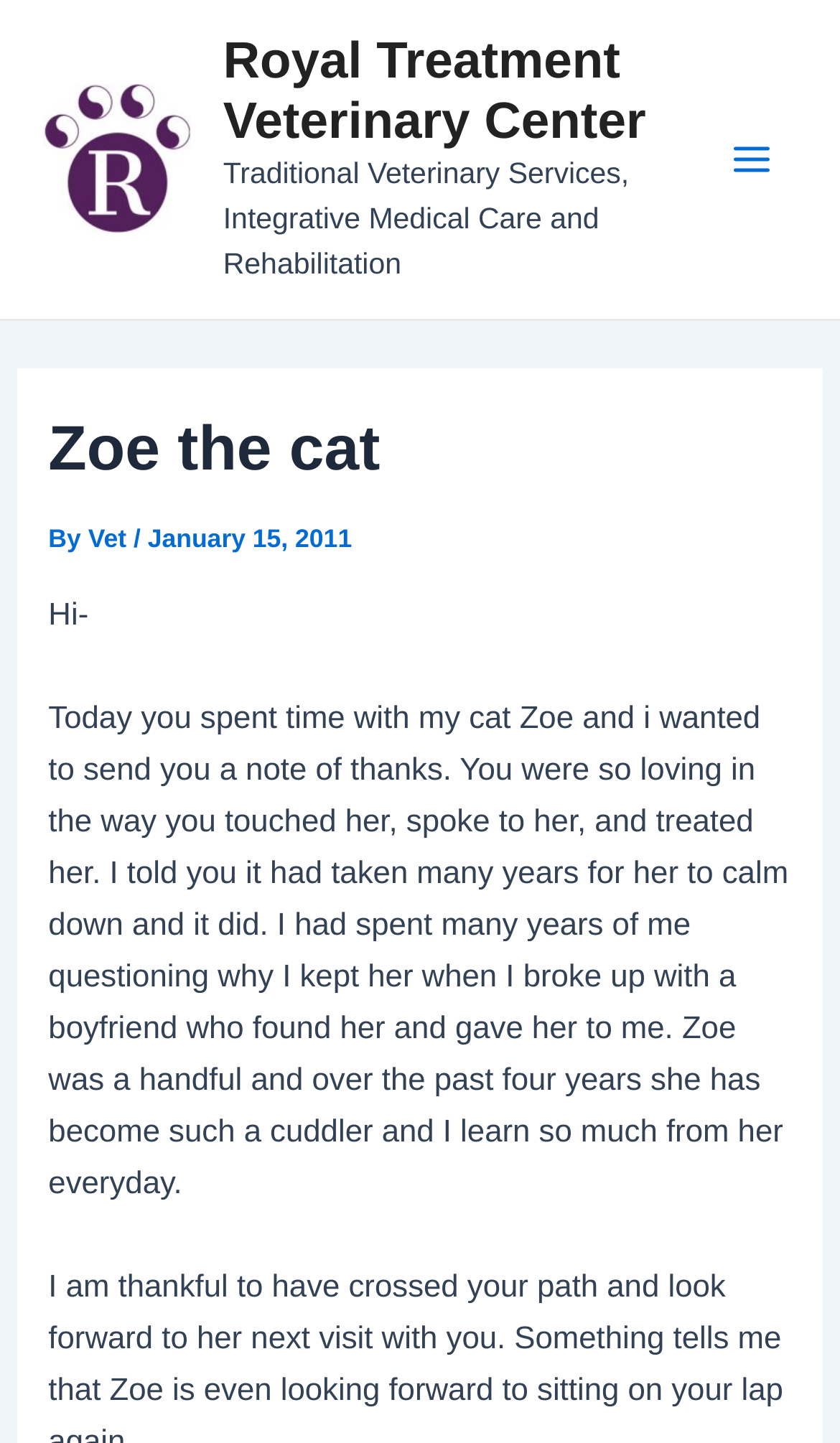Identify the coordinates of the bounding box for the element described below: "Royal Treatment Veterinary Center". Return the coordinates as four float numbers between 0 and 1: [left, top, right, bottom].

[0.266, 0.023, 0.769, 0.105]